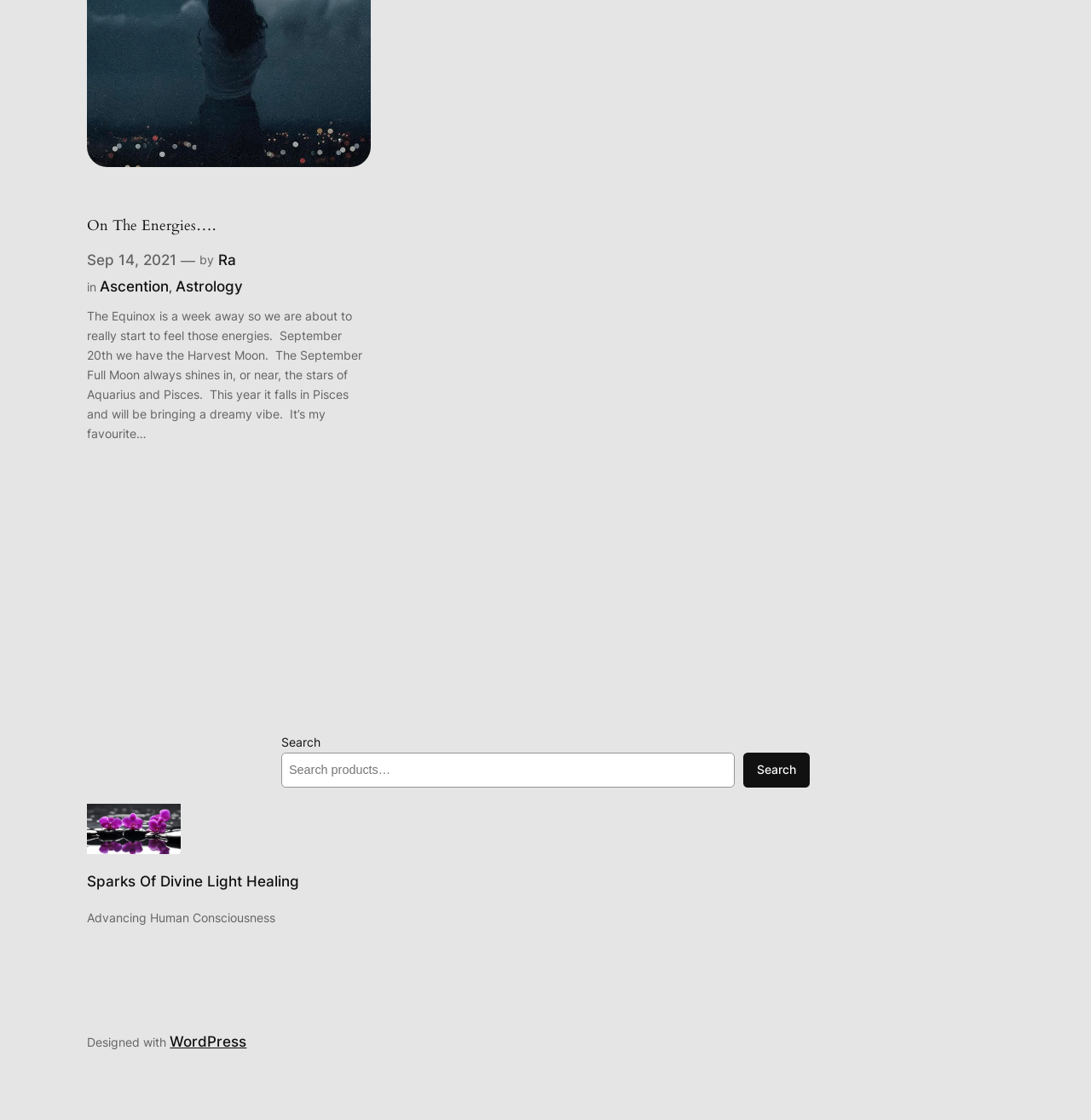Locate the UI element described as follows: "Sparks Of Divine Light Healing". Return the bounding box coordinates as four float numbers between 0 and 1 in the order [left, top, right, bottom].

[0.08, 0.762, 0.259, 0.776]